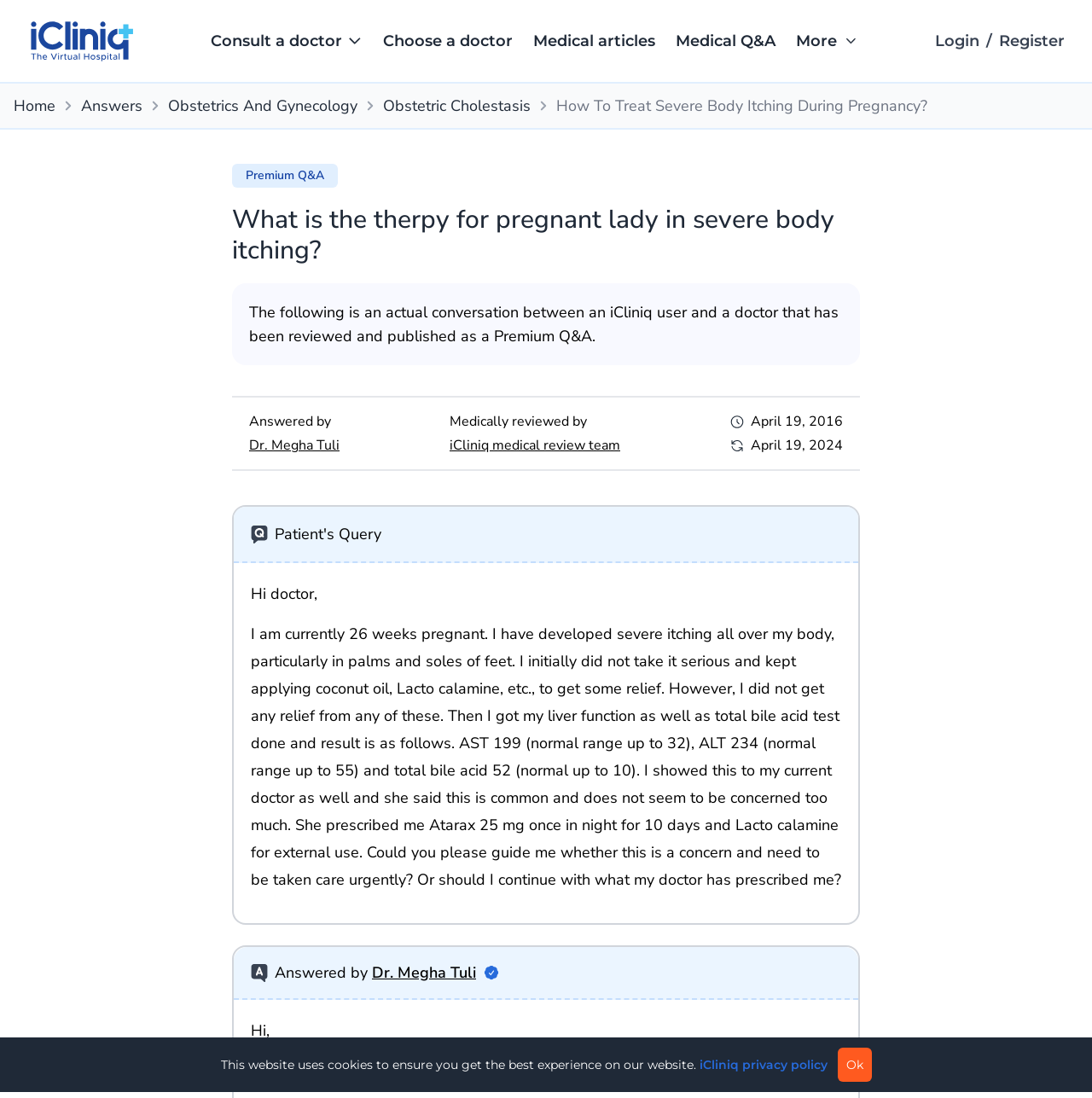Please indicate the bounding box coordinates of the element's region to be clicked to achieve the instruction: "Click the 'Obstetric Cholestasis' link". Provide the coordinates as four float numbers between 0 and 1, i.e., [left, top, right, bottom].

[0.351, 0.087, 0.486, 0.106]